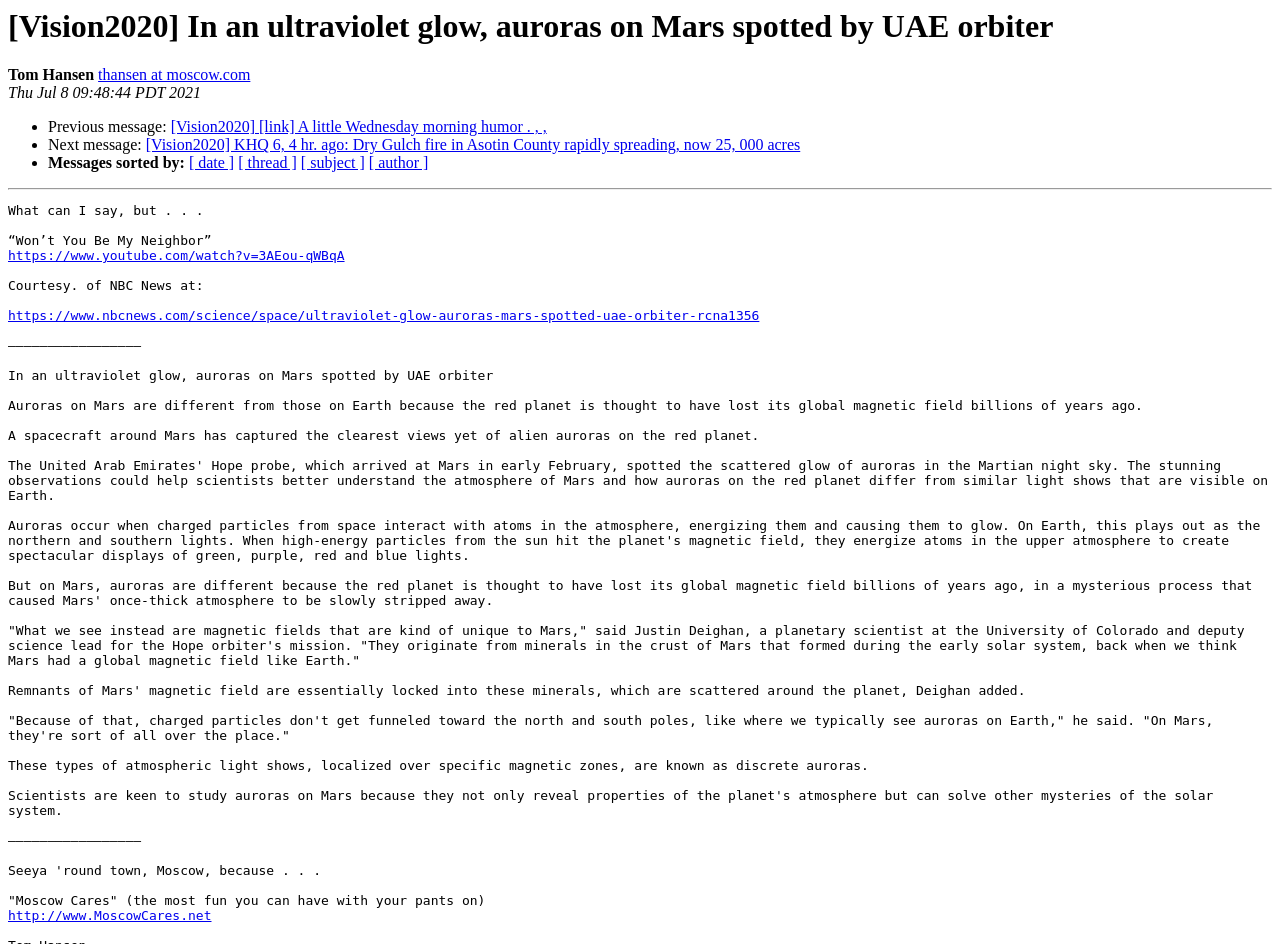What is the topic of the message?
Refer to the screenshot and deliver a thorough answer to the question presented.

I determined the topic by reading the main content of the message, which discusses auroras on Mars and how they are different from those on Earth.